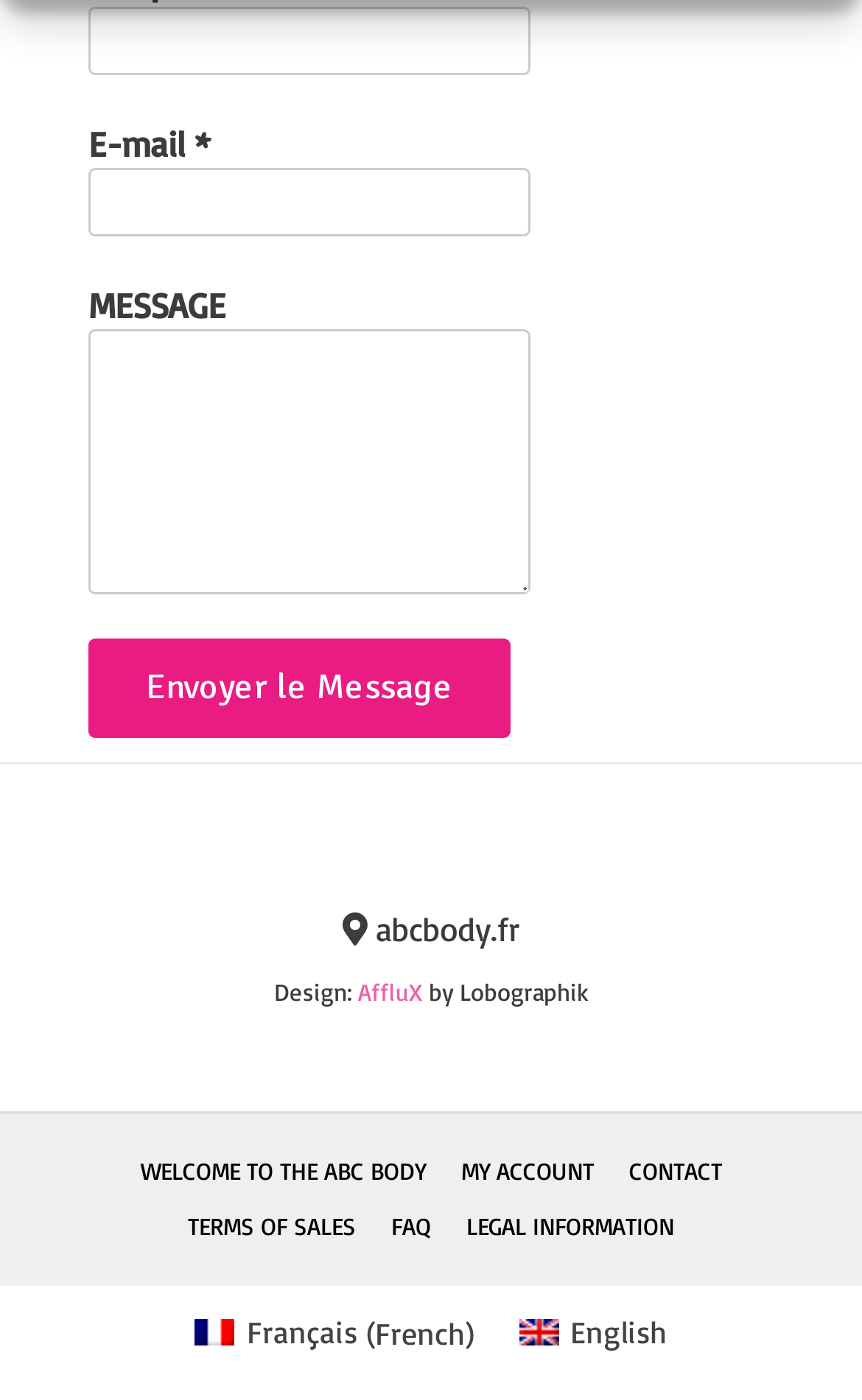Please identify the bounding box coordinates of the clickable area that will allow you to execute the instruction: "Switch to English".

[0.576, 0.93, 0.8, 0.972]